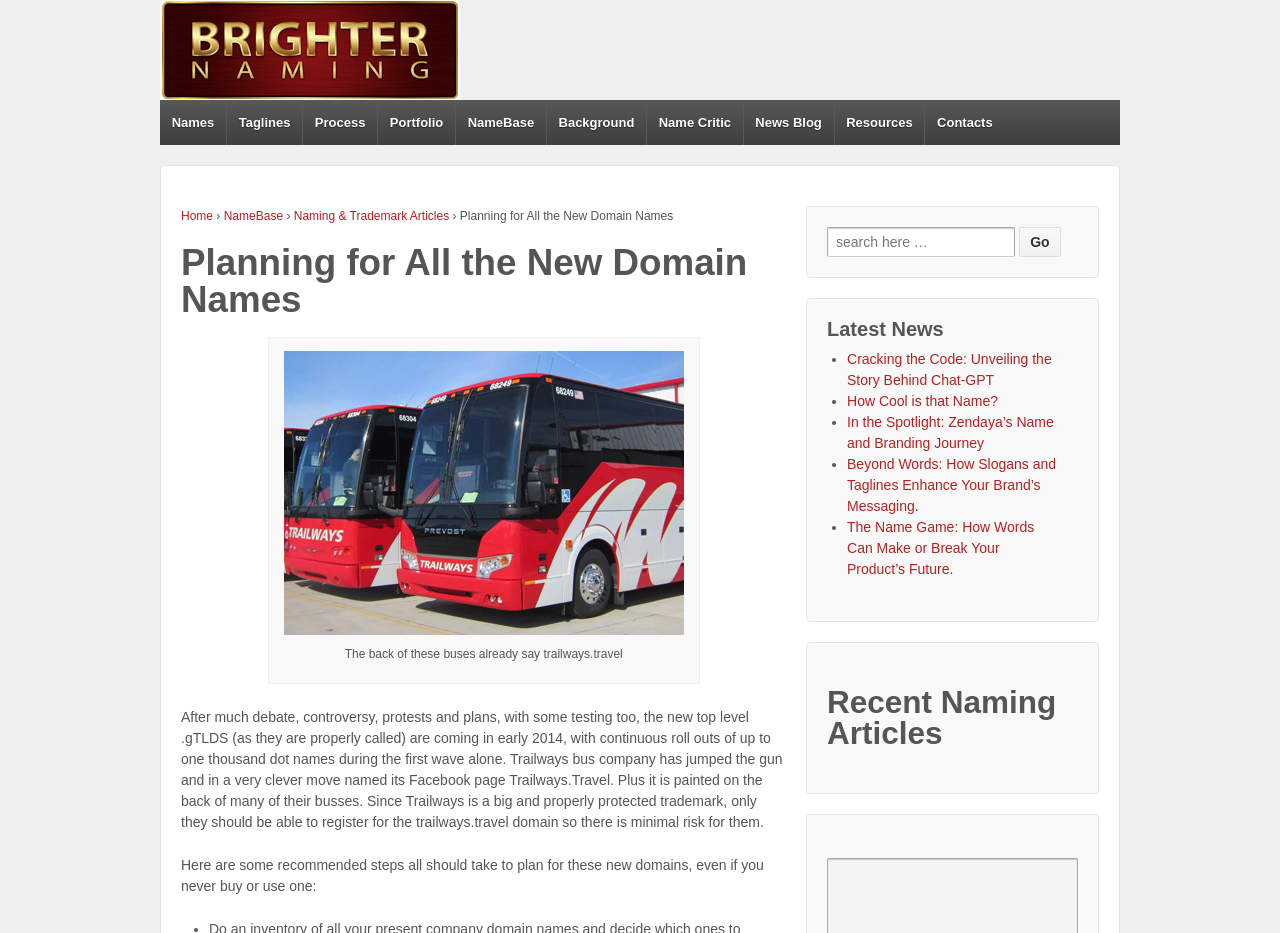Please locate the bounding box coordinates of the element that needs to be clicked to achieve the following instruction: "Search for a name". The coordinates should be four float numbers between 0 and 1, i.e., [left, top, right, bottom].

[0.646, 0.243, 0.793, 0.275]